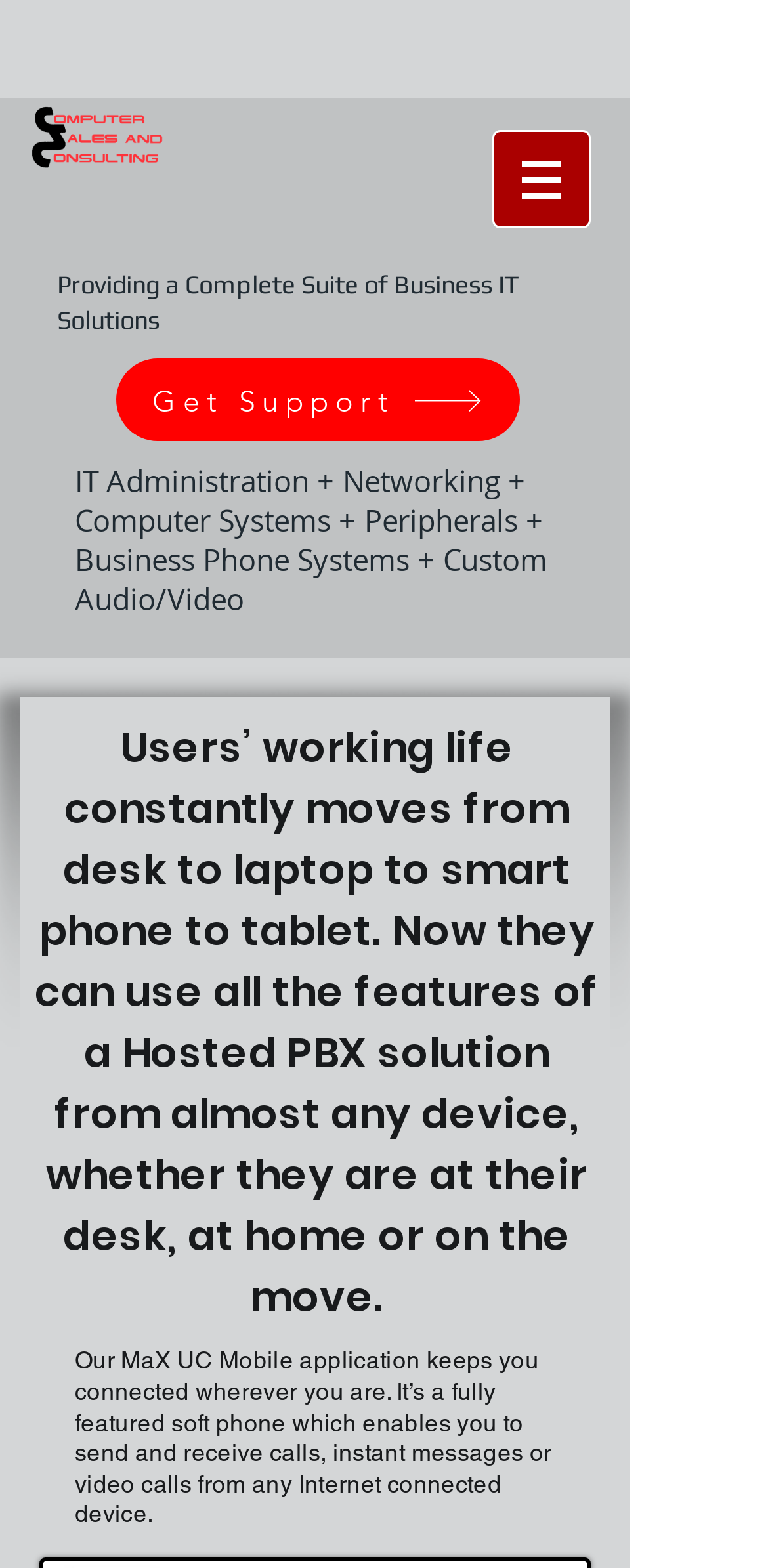Please give a one-word or short phrase response to the following question: 
How many navigation items are there?

One